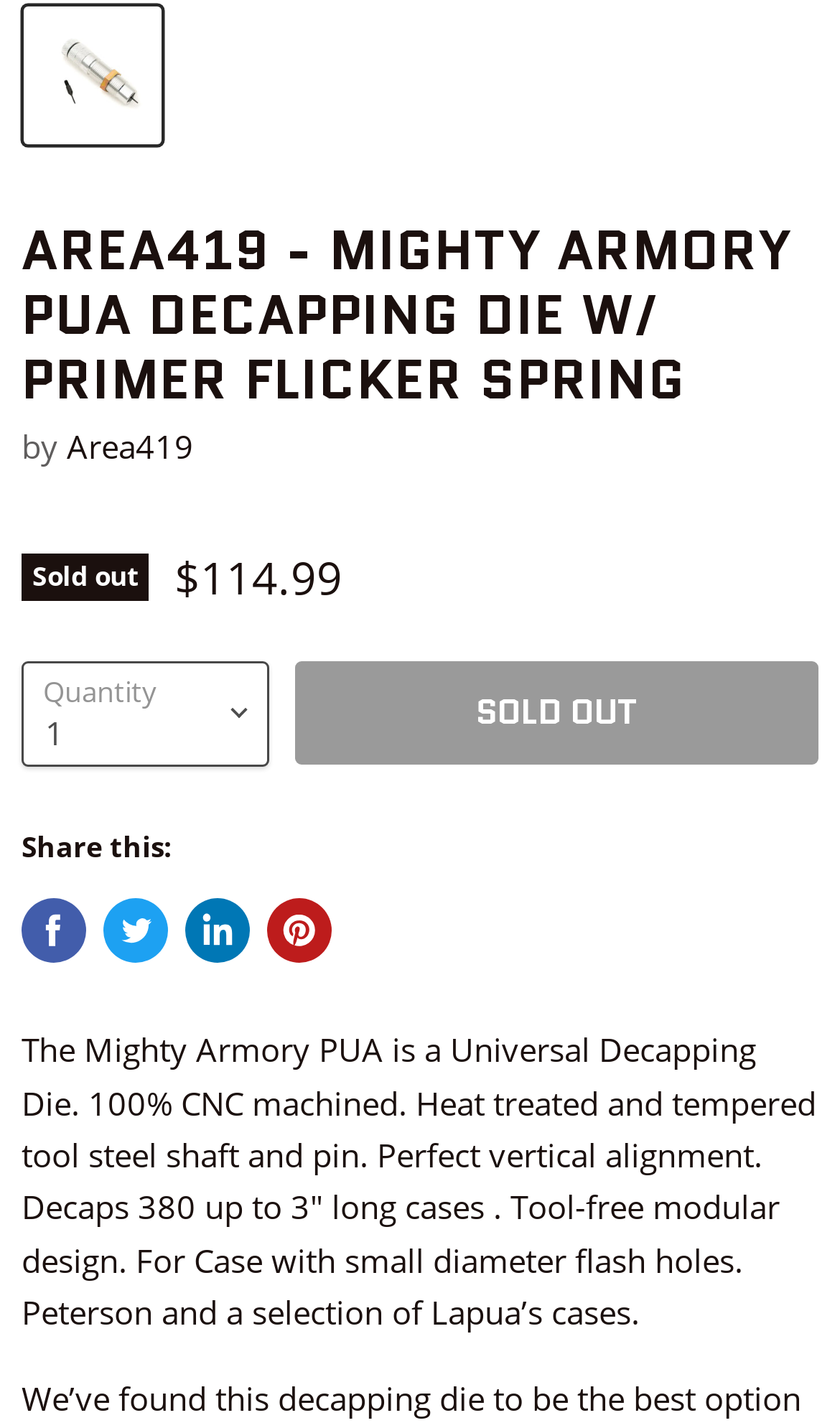What social media platforms can the product be shared on?
Look at the screenshot and respond with a single word or phrase.

Facebook, Twitter, LinkedIn, Pinterest